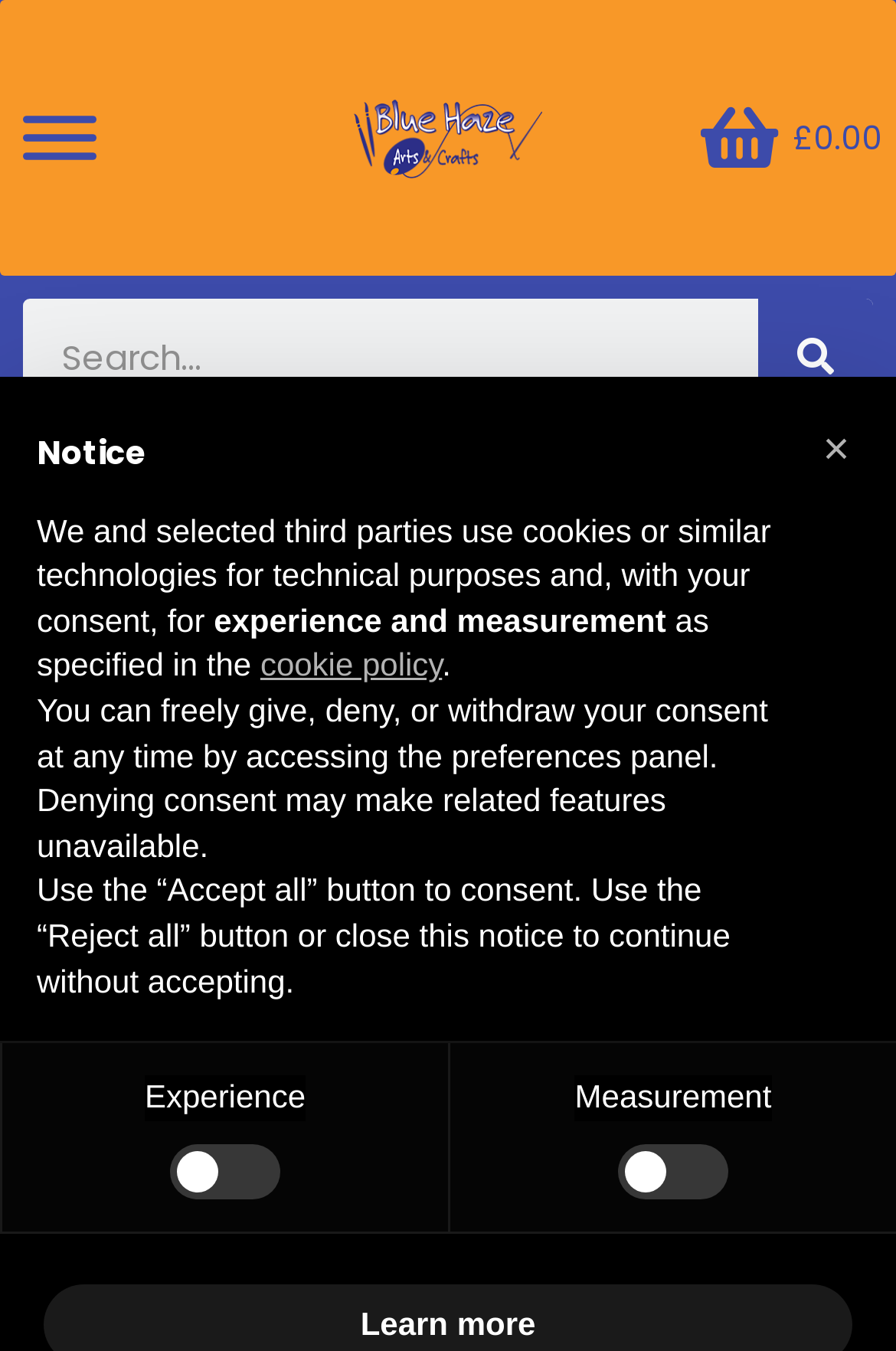Find the bounding box coordinates of the clickable area that will achieve the following instruction: "Toggle the menu".

[0.026, 0.086, 0.108, 0.118]